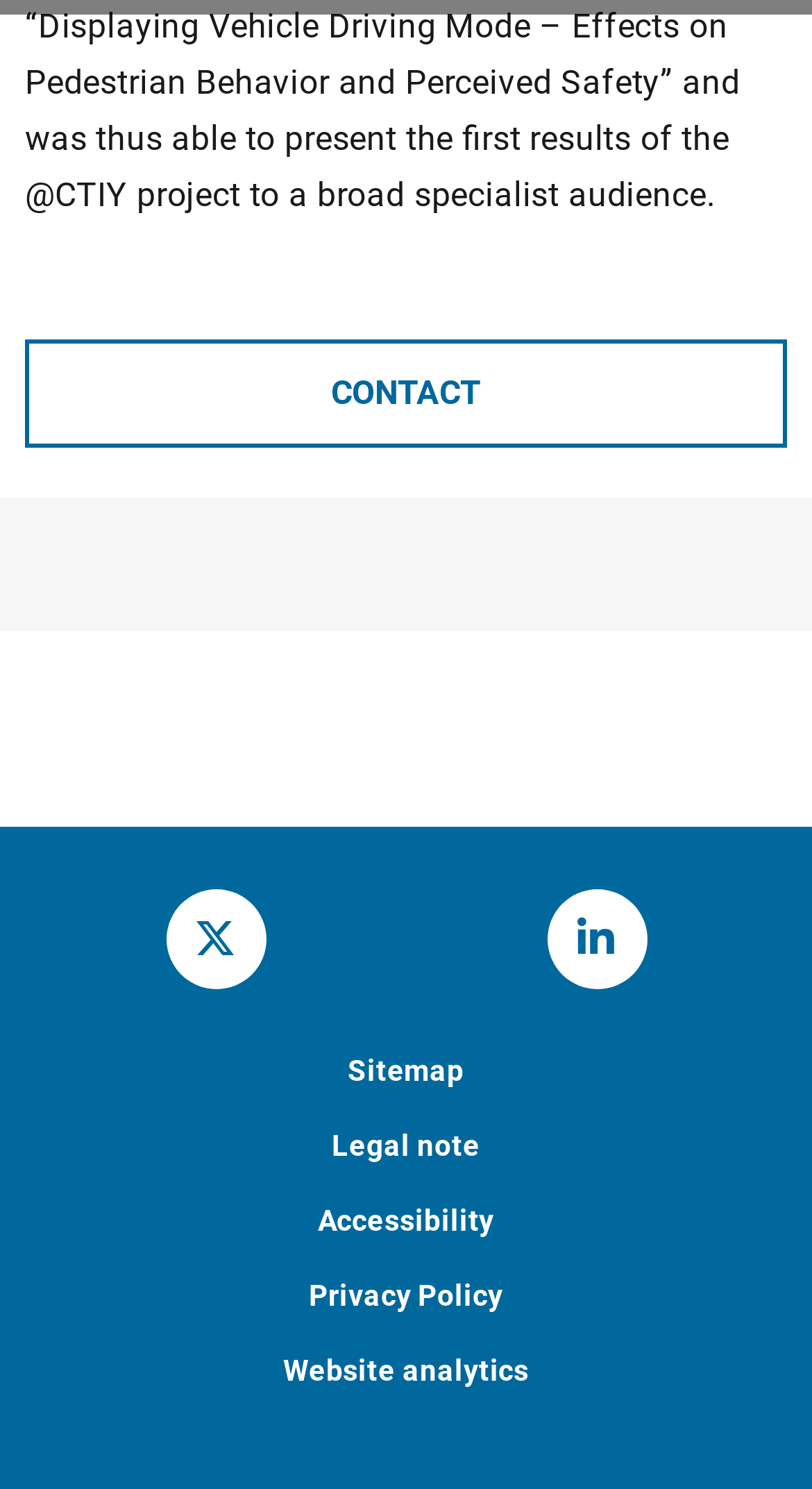Please specify the bounding box coordinates of the clickable region to carry out the following instruction: "visit IAD Twitter". The coordinates should be four float numbers between 0 and 1, in the format [left, top, right, bottom].

[0.204, 0.597, 0.327, 0.664]